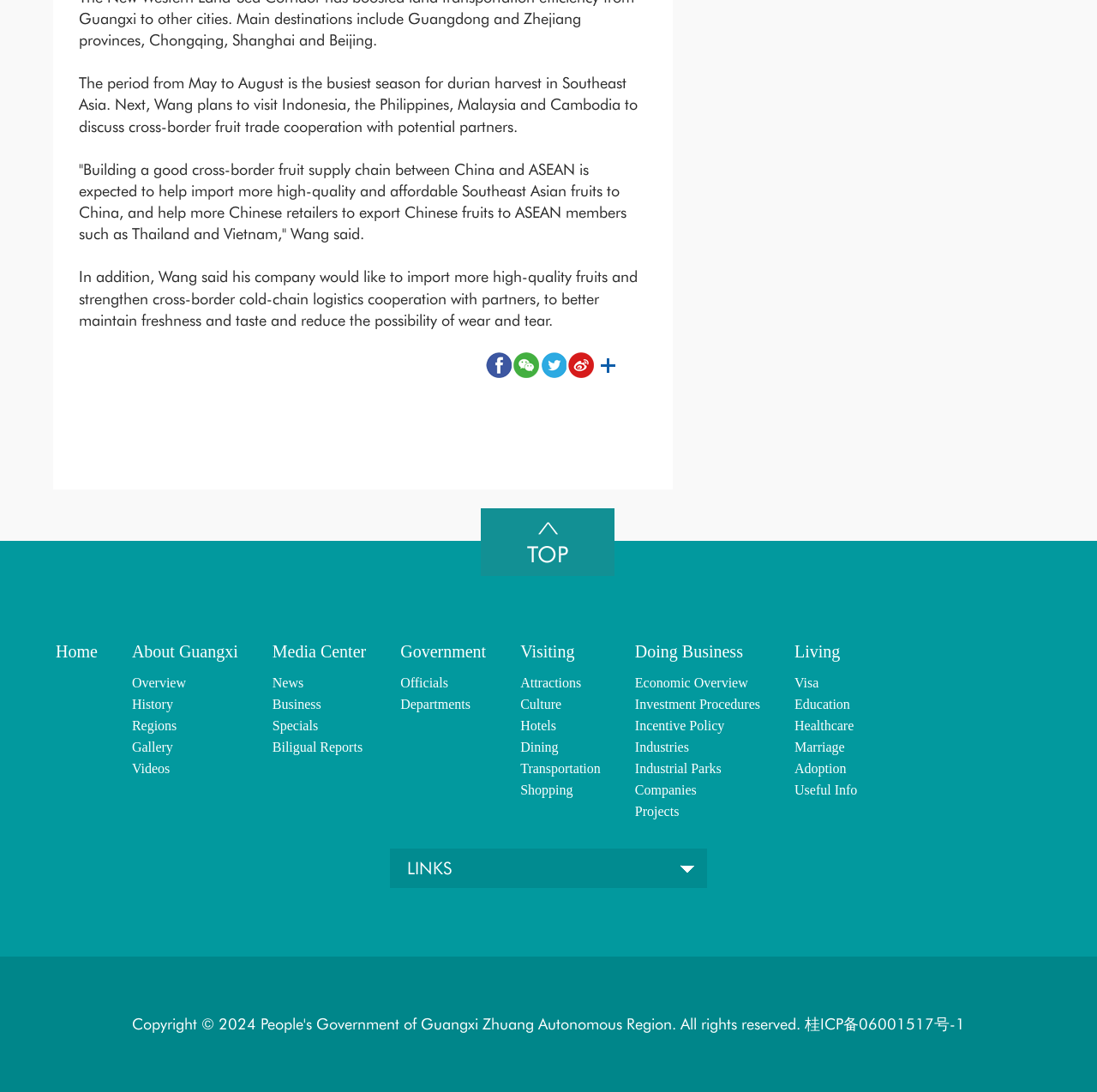Please identify the bounding box coordinates of the clickable element to fulfill the following instruction: "Click on 'TOP'". The coordinates should be four float numbers between 0 and 1, i.e., [left, top, right, bottom].

[0.438, 0.465, 0.56, 0.527]